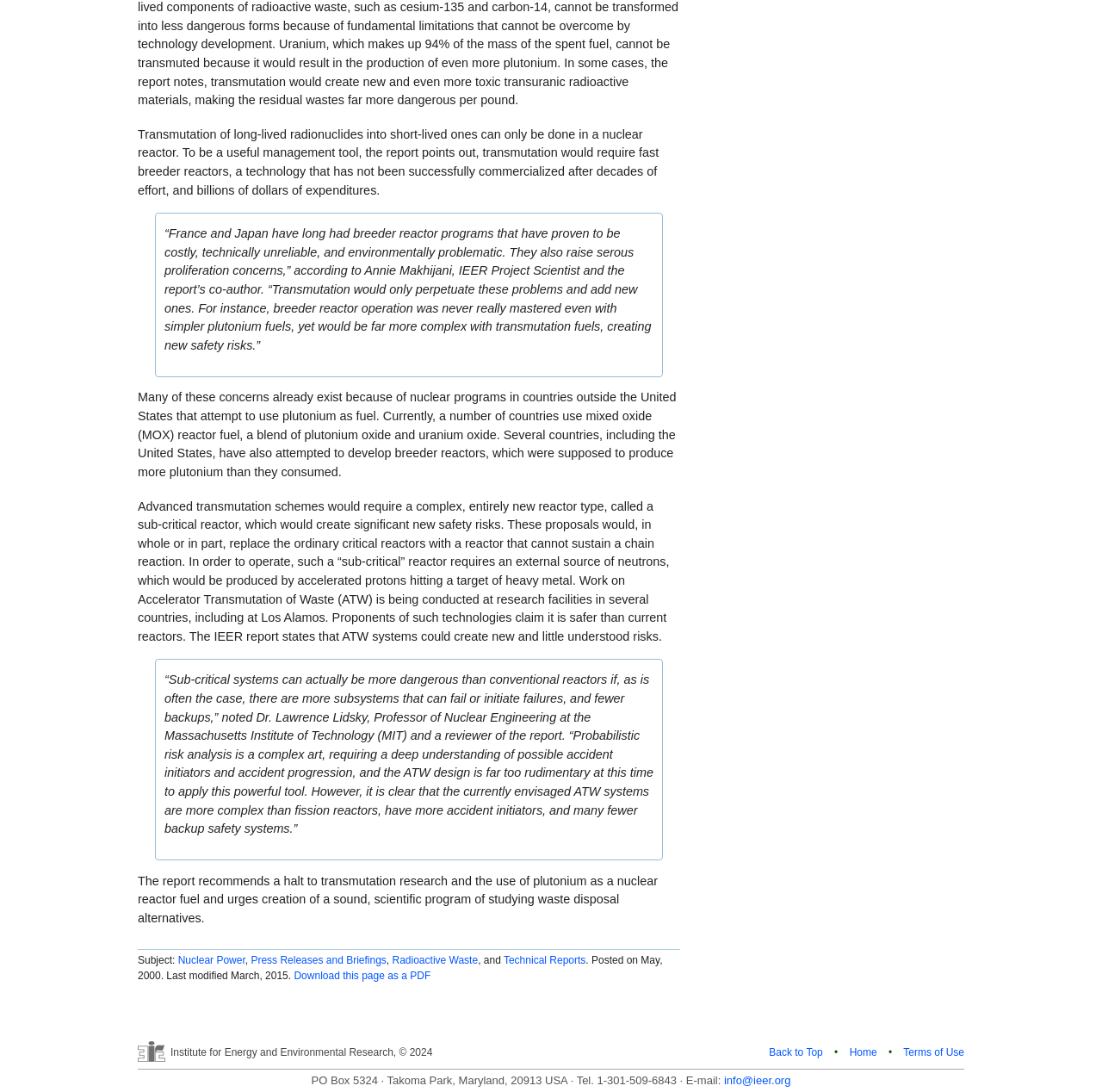Please provide a detailed answer to the question below by examining the image:
What is the main topic of this webpage?

Based on the content of the webpage, it appears to be discussing the transmutation of long-lived radionuclides into short-lived ones in nuclear reactors, and the potential risks and challenges associated with this process.